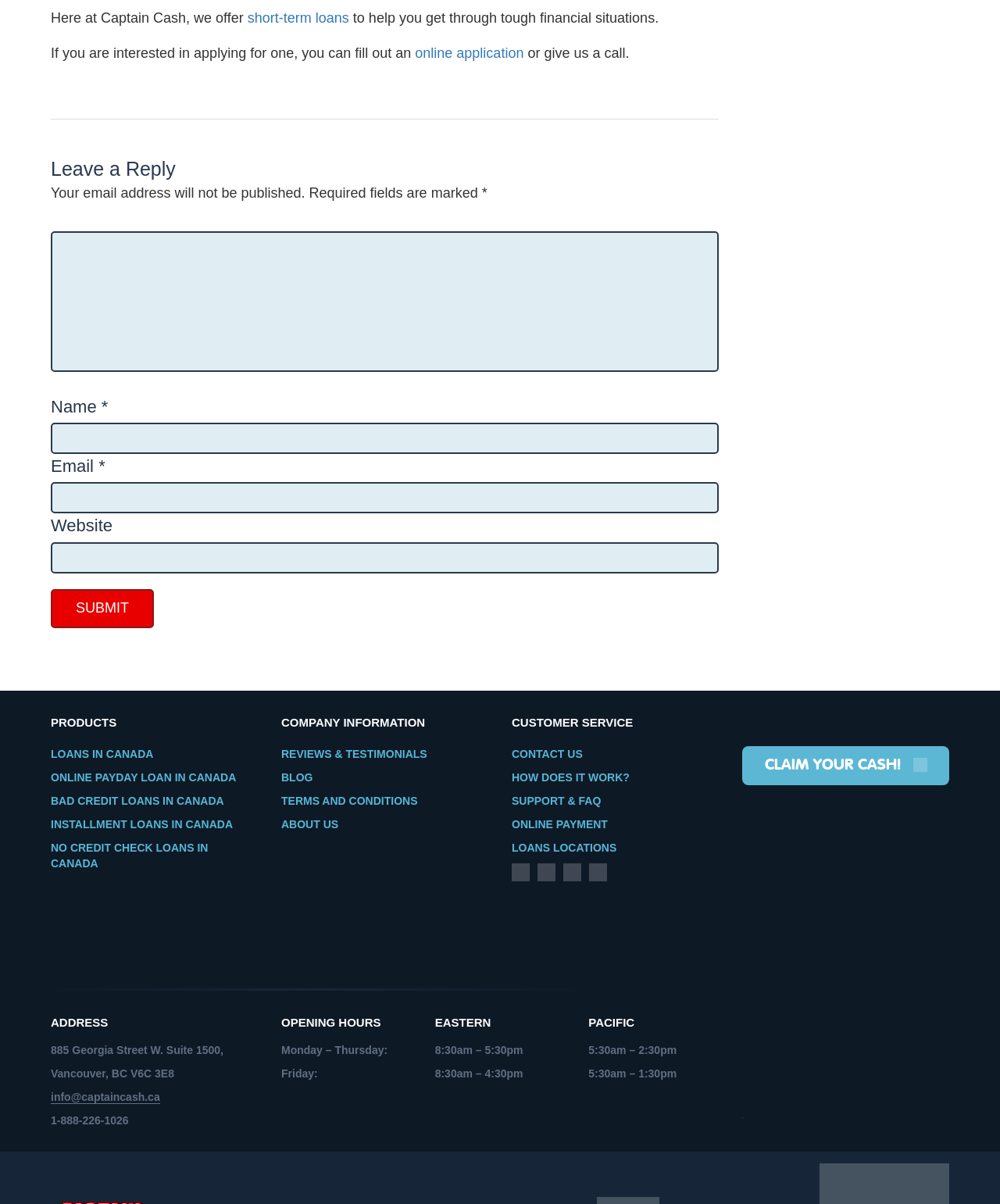Point out the bounding box coordinates of the section to click in order to follow this instruction: "Click on LOANS IN CANADA".

[0.051, 0.621, 0.153, 0.631]